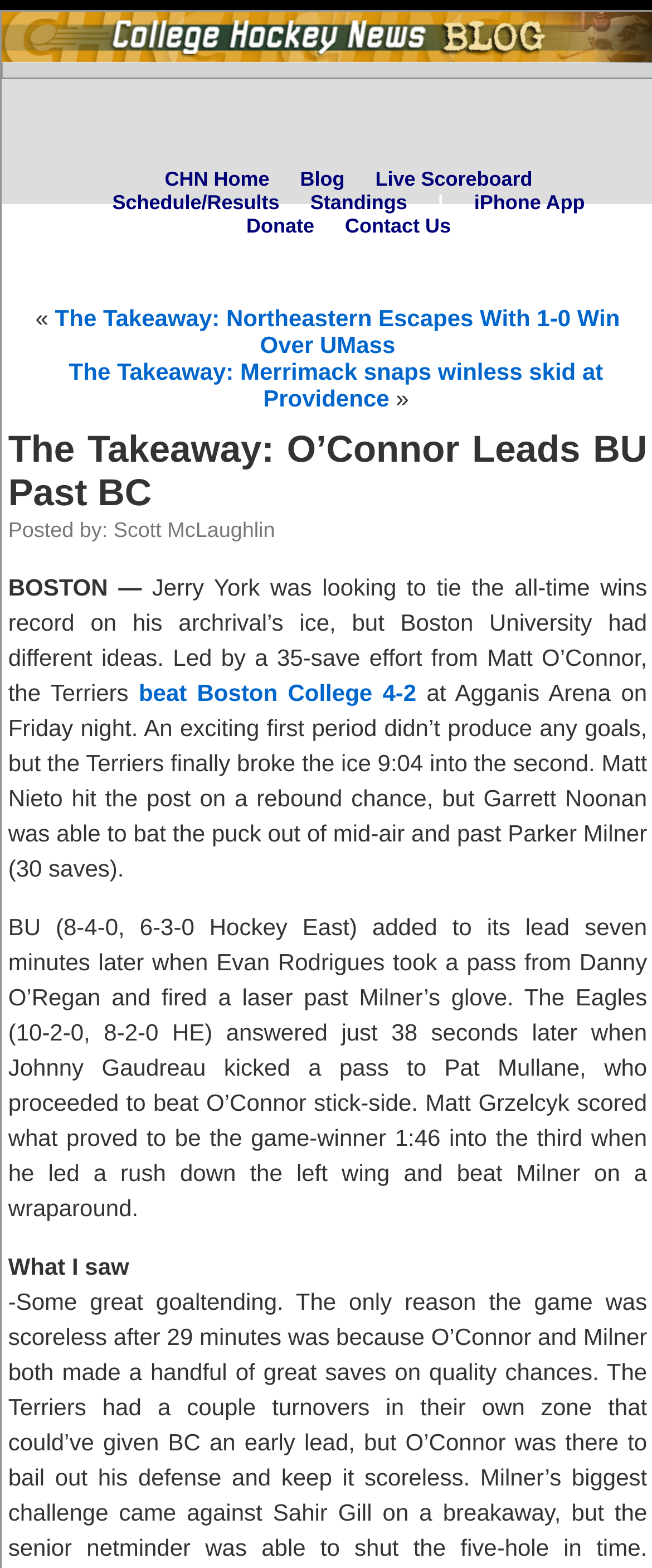Please identify the bounding box coordinates of the element that needs to be clicked to perform the following instruction: "Report to the platform".

None